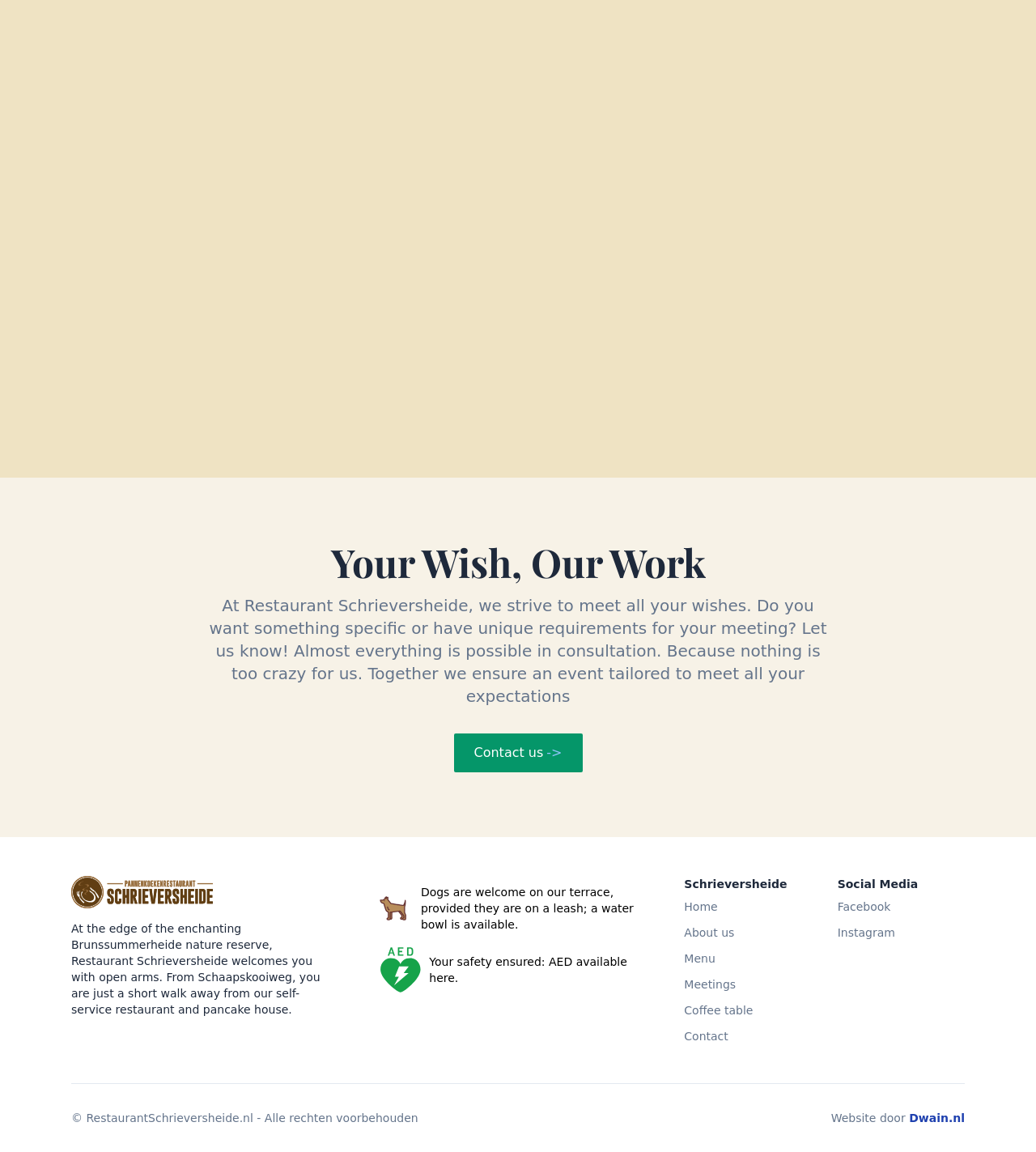Specify the bounding box coordinates of the area that needs to be clicked to achieve the following instruction: "Check 'Facebook'".

[0.808, 0.781, 0.86, 0.792]